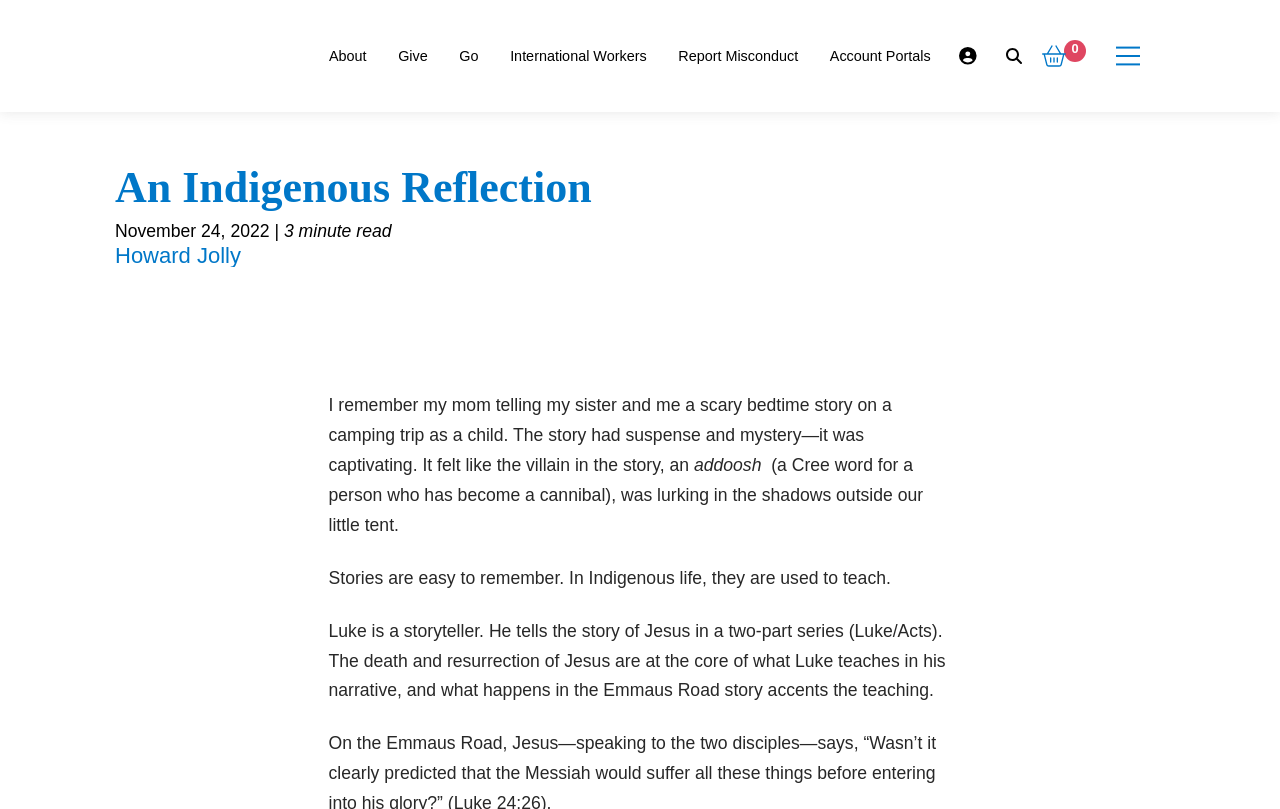How many links are there in the top navigation bar?
From the image, respond using a single word or phrase.

6